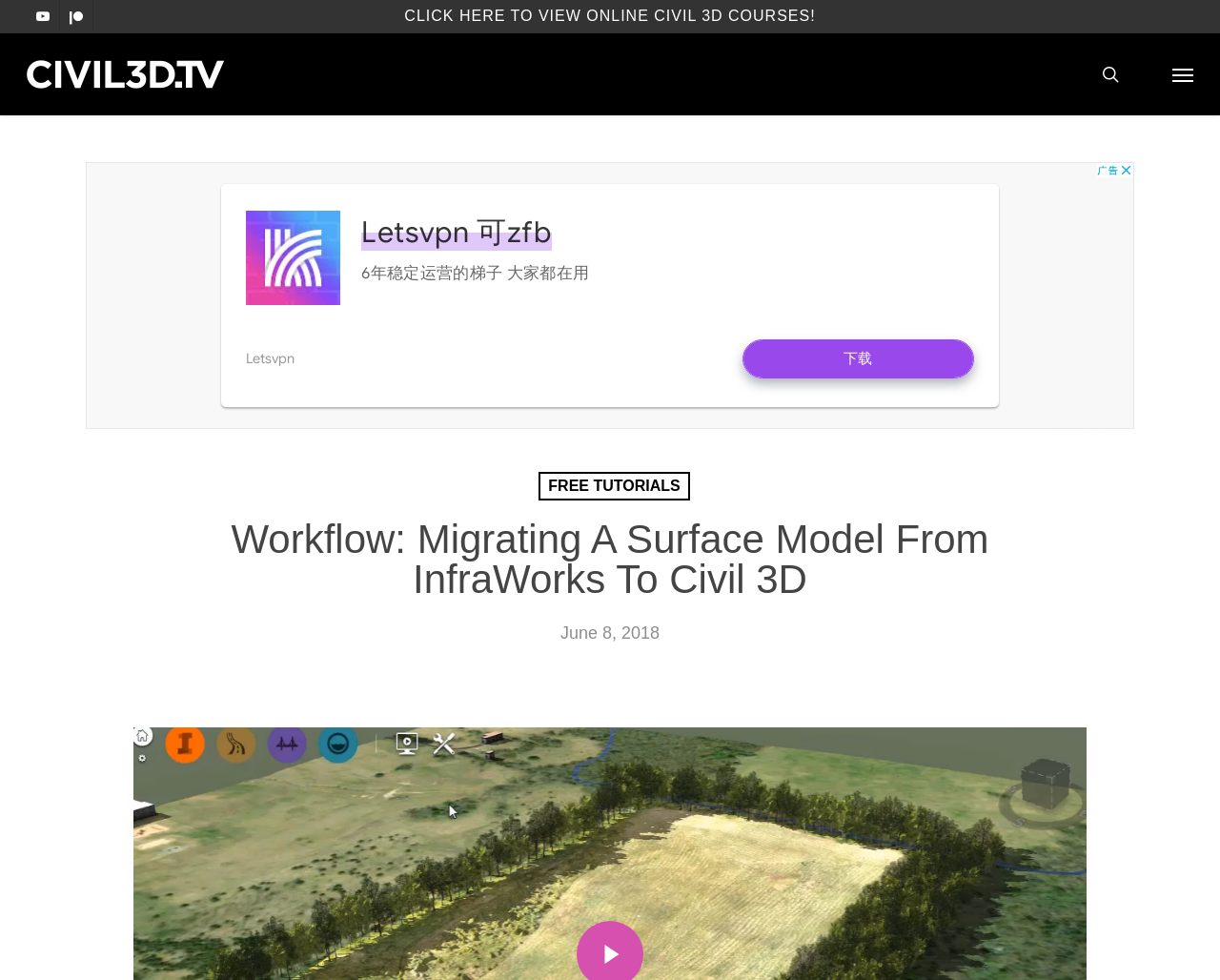From the screenshot, find the bounding box of the UI element matching this description: "aria-label="Advertisement" name="aswift_1" title="Advertisement"". Supply the bounding box coordinates in the form [left, top, right, bottom], each a float between 0 and 1.

[0.07, 0.165, 0.93, 0.438]